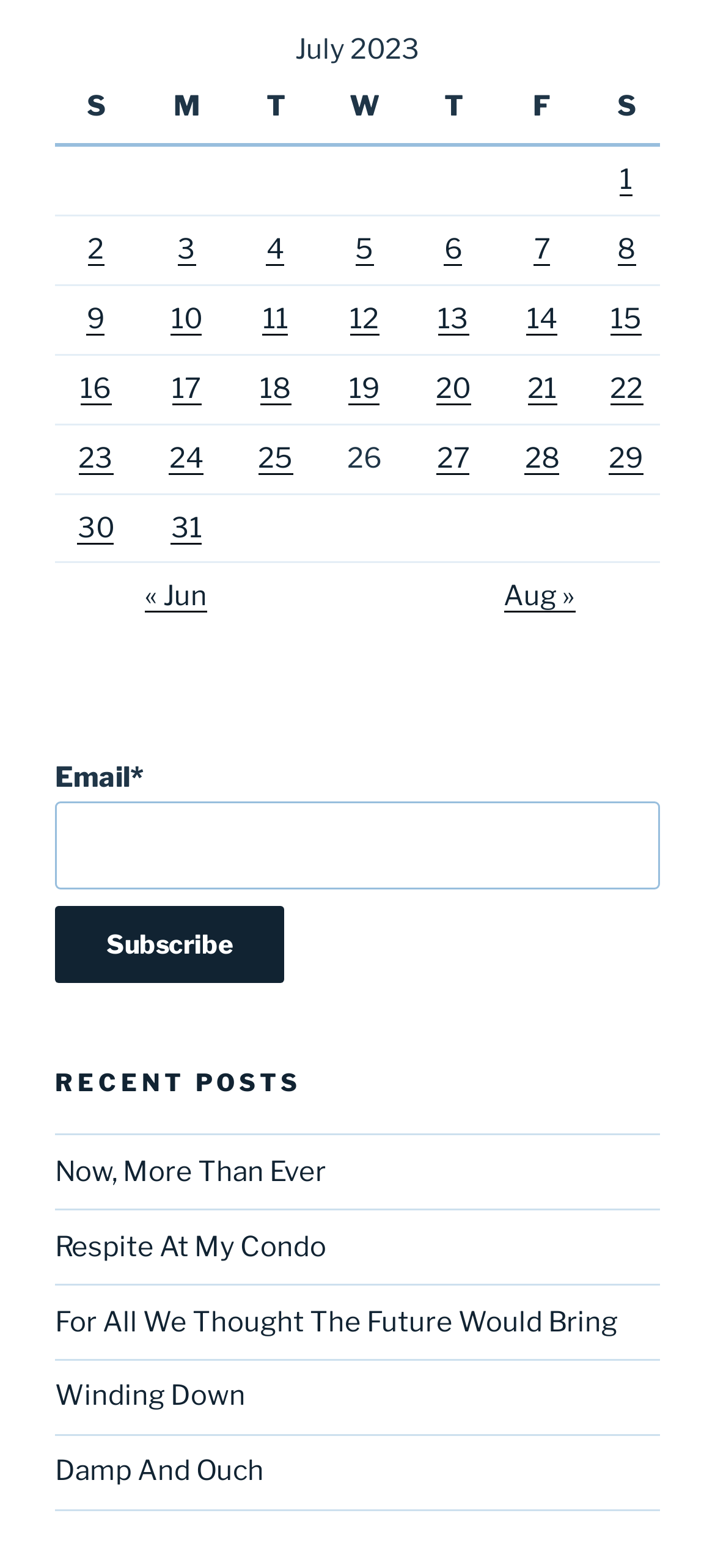Identify the bounding box coordinates for the UI element mentioned here: "parent_node: Email* name="submit" value="Subscribe"". Provide the coordinates as four float values between 0 and 1, i.e., [left, top, right, bottom].

[0.077, 0.577, 0.397, 0.626]